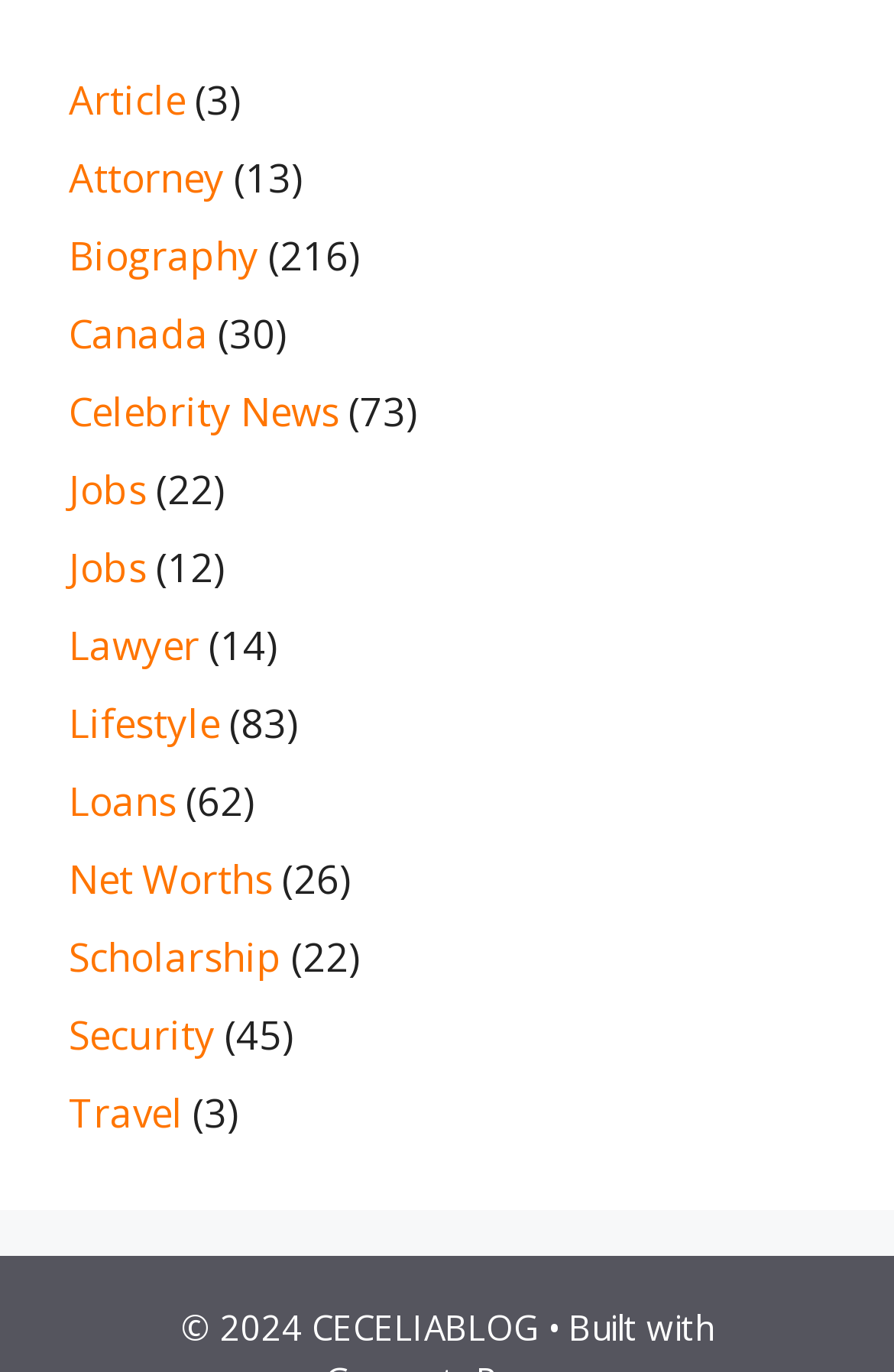Identify the bounding box coordinates of the clickable region to carry out the given instruction: "Learn about Net Worths".

[0.077, 0.621, 0.305, 0.659]